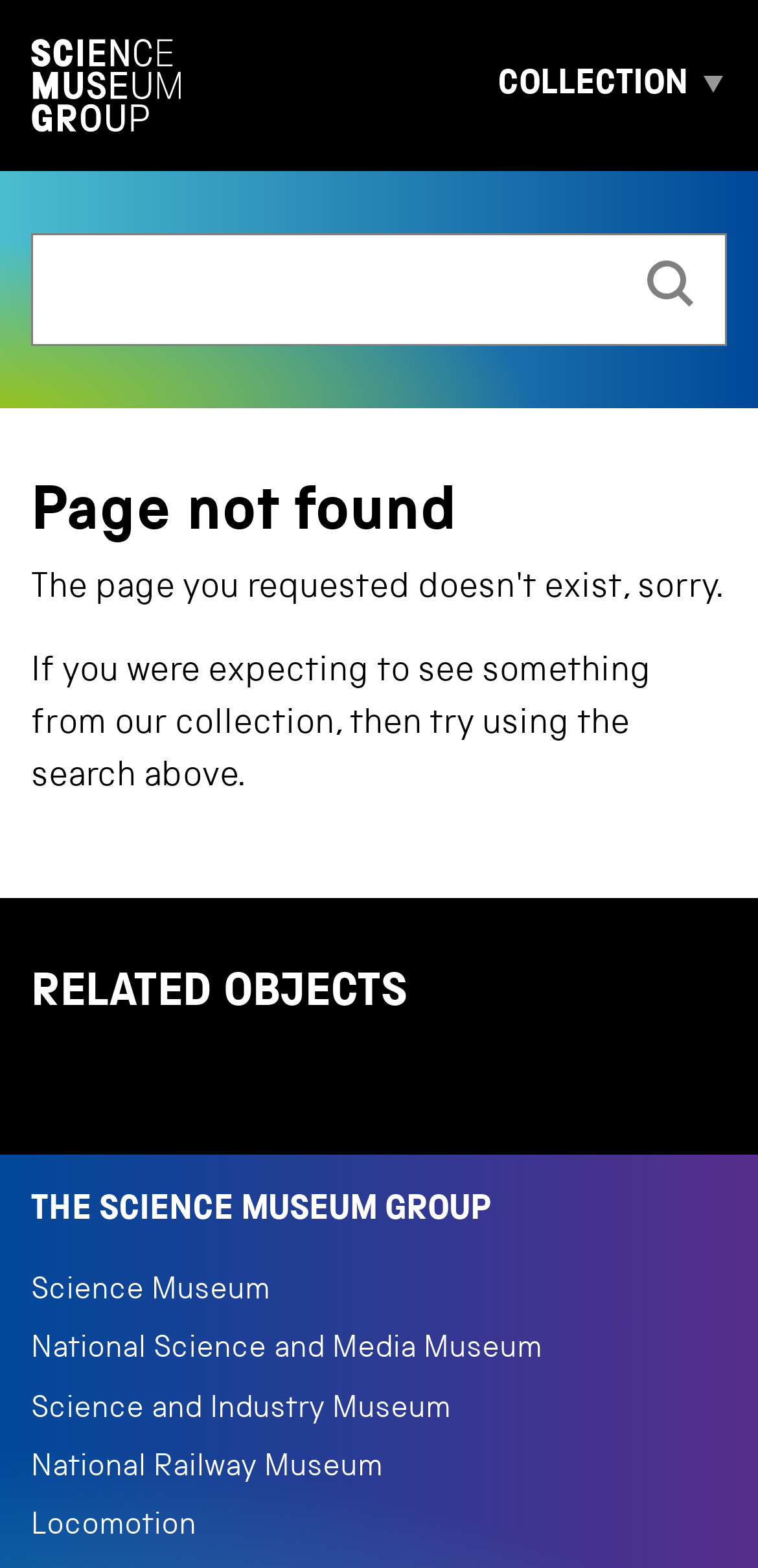Answer this question using a single word or a brief phrase:
What is the name of the museum group?

Science Museum Group